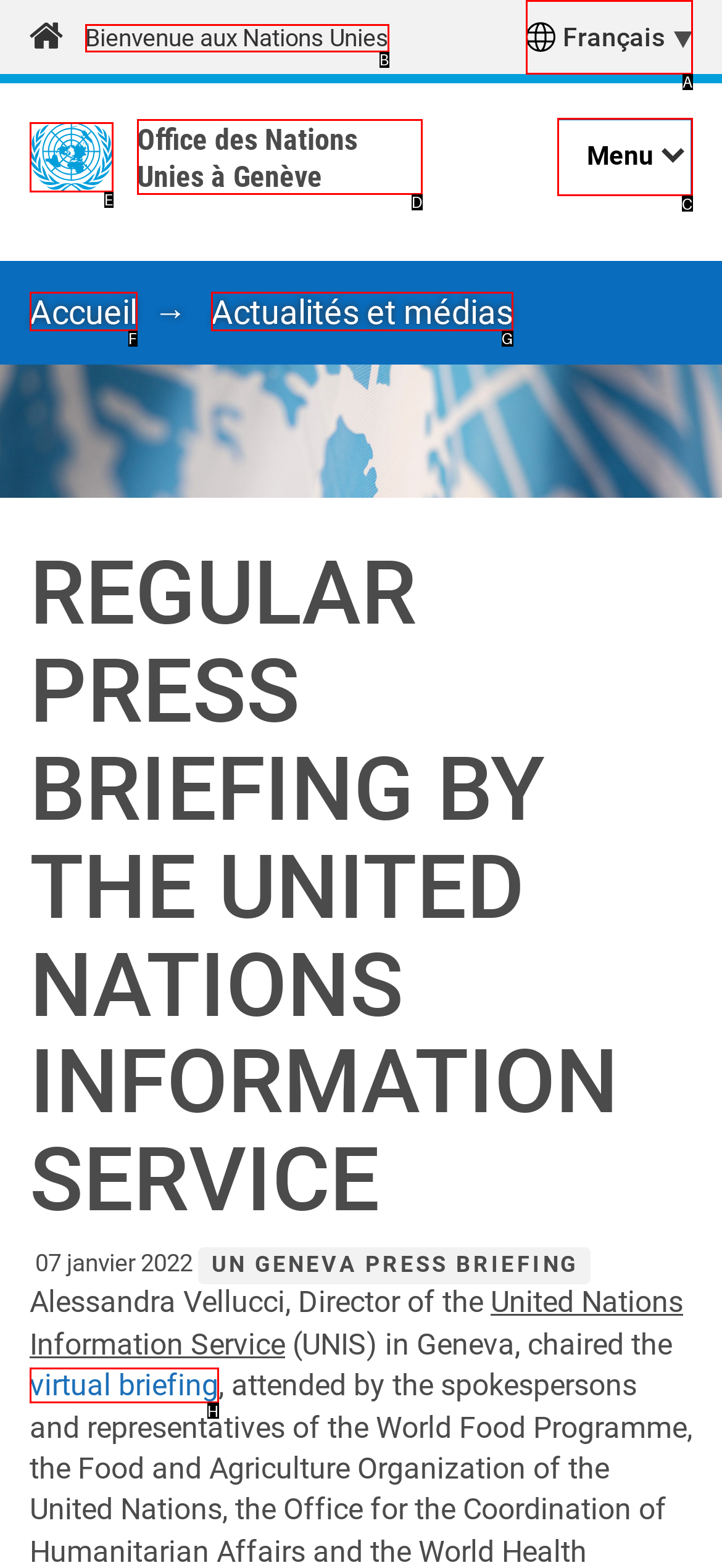Determine the HTML element to click for the instruction: Navigate to the Office des Nations Unies à Genève.
Answer with the letter corresponding to the correct choice from the provided options.

D